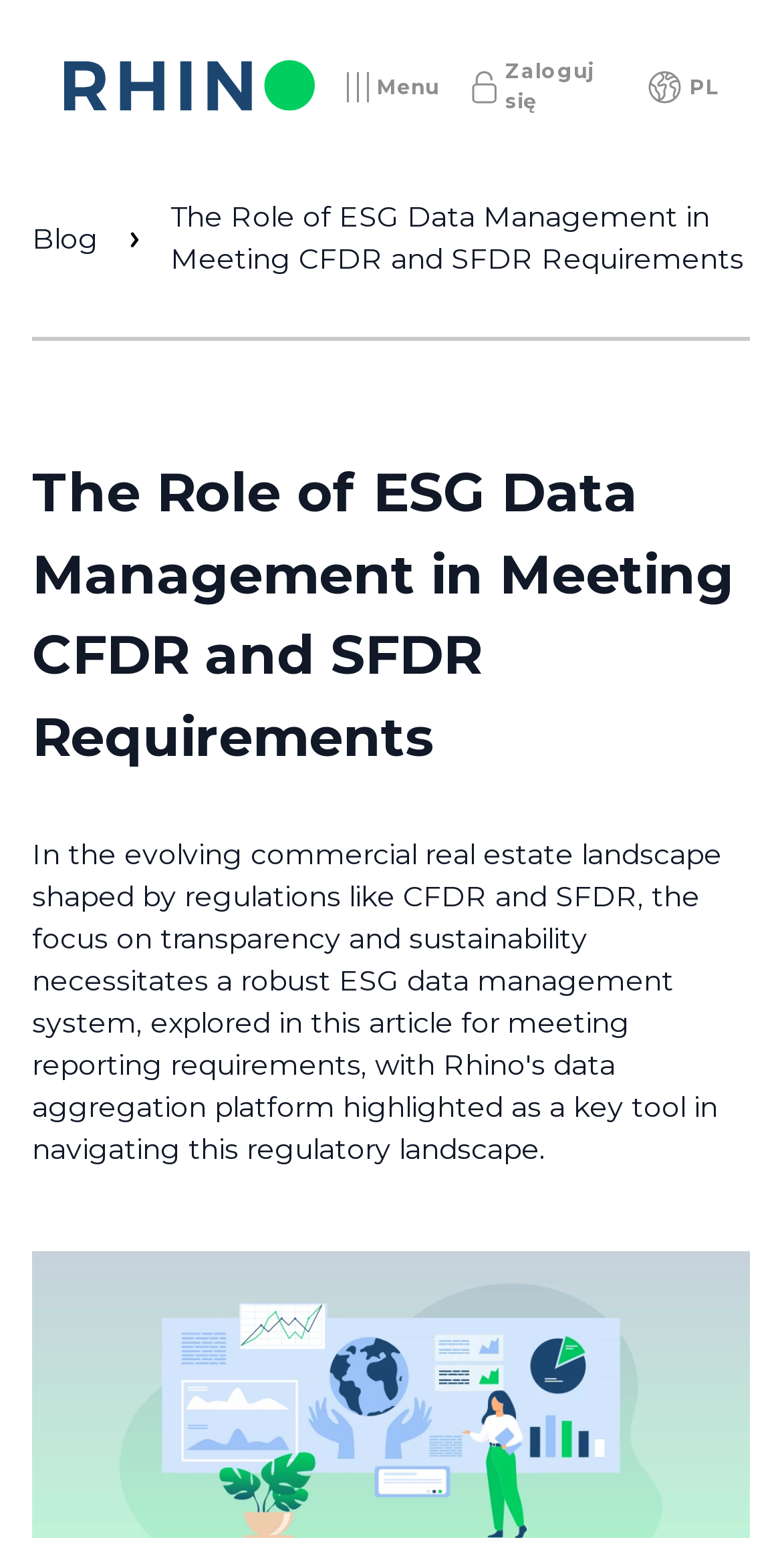What is the main topic of the webpage?
Using the information from the image, answer the question thoroughly.

The main topic of the webpage can be inferred from the heading 'The Role of ESG Data Management in Meeting CFDR and SFDR Requirements', which suggests that the webpage is discussing the importance of ESG data management in relation to CFDR and SFDR regulations.